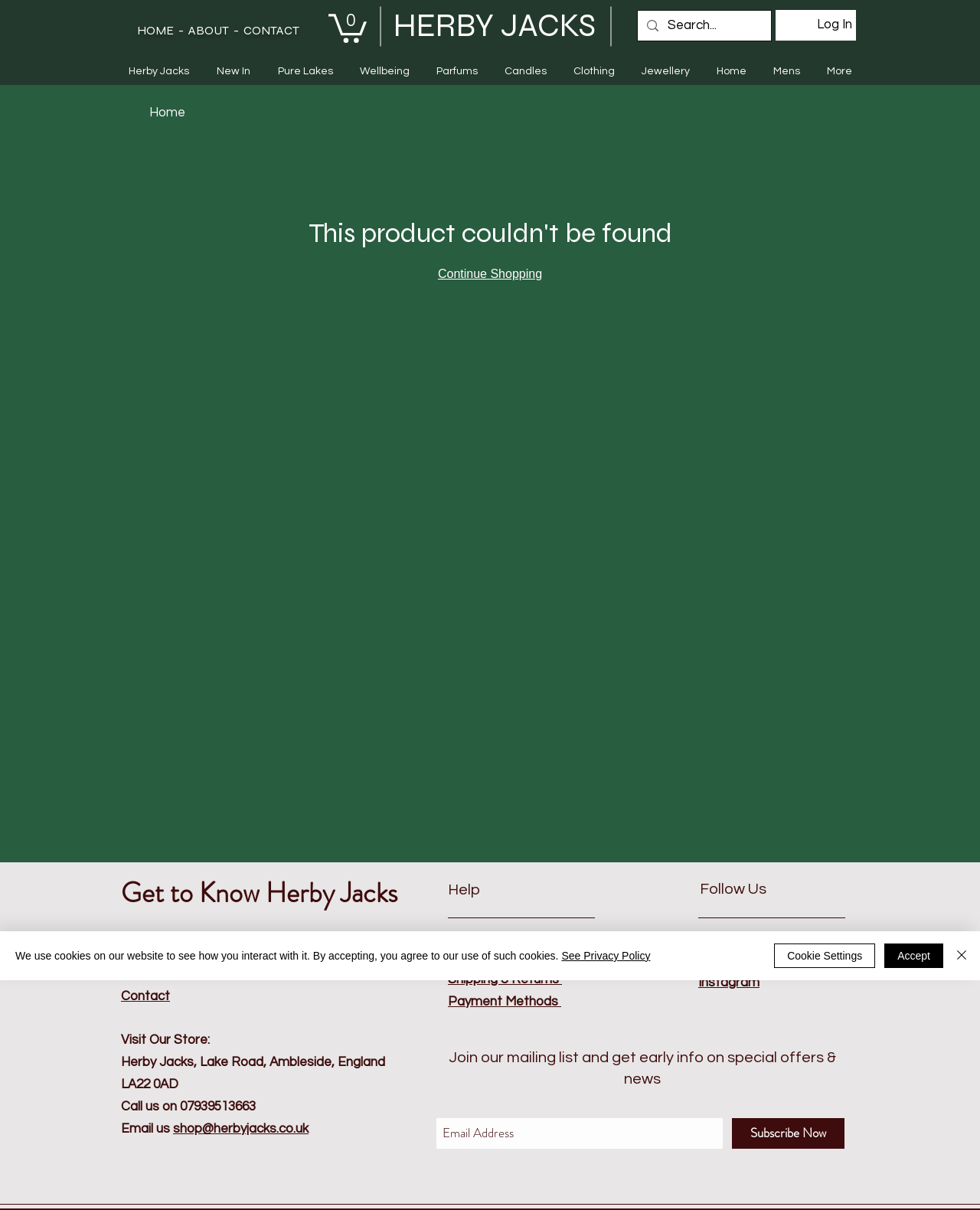Please provide a short answer using a single word or phrase for the question:
What is the purpose of the search box?

To search the website